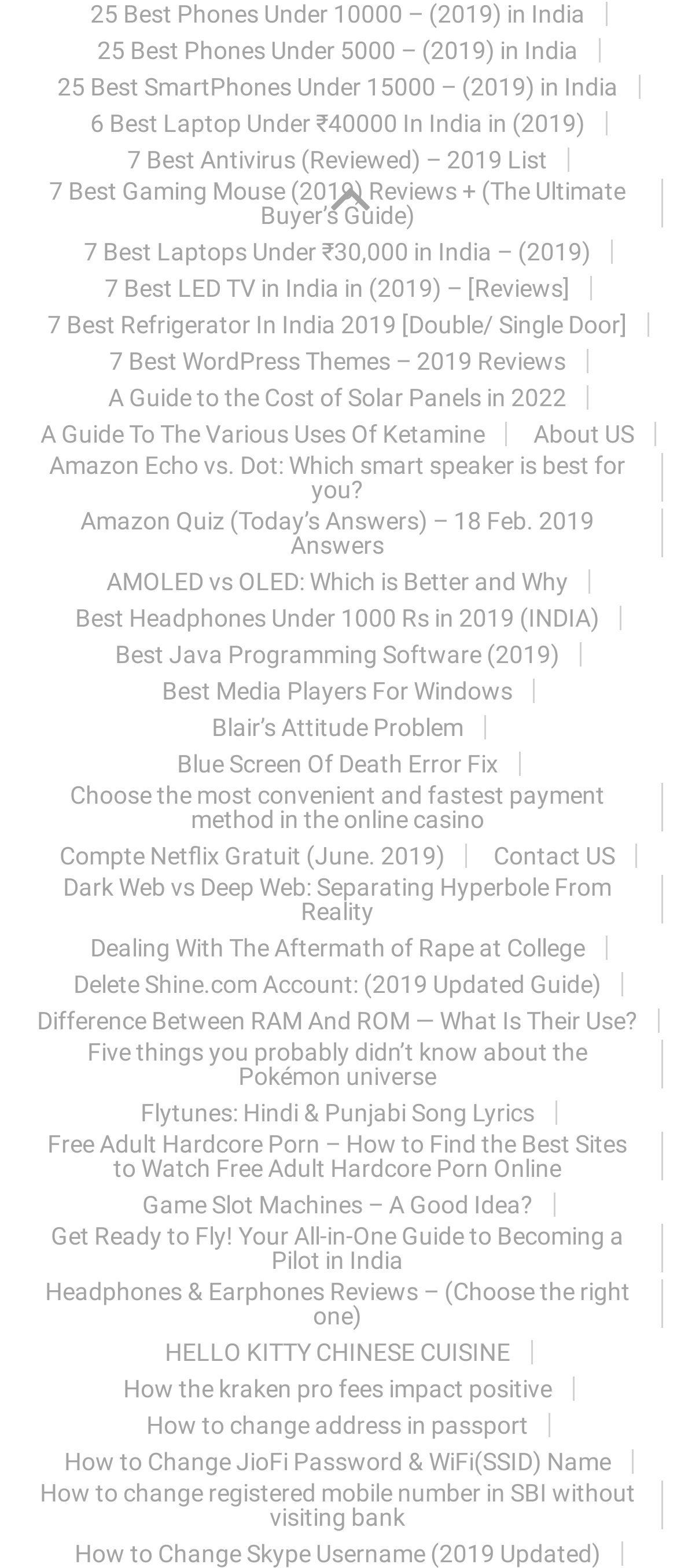What is the topic of the link 'A Guide to the Cost of Solar Panels in 2022'?
Please use the image to provide an in-depth answer to the question.

The link 'A Guide to the Cost of Solar Panels in 2022' is a guide about solar panels, so the topic is solar panels.